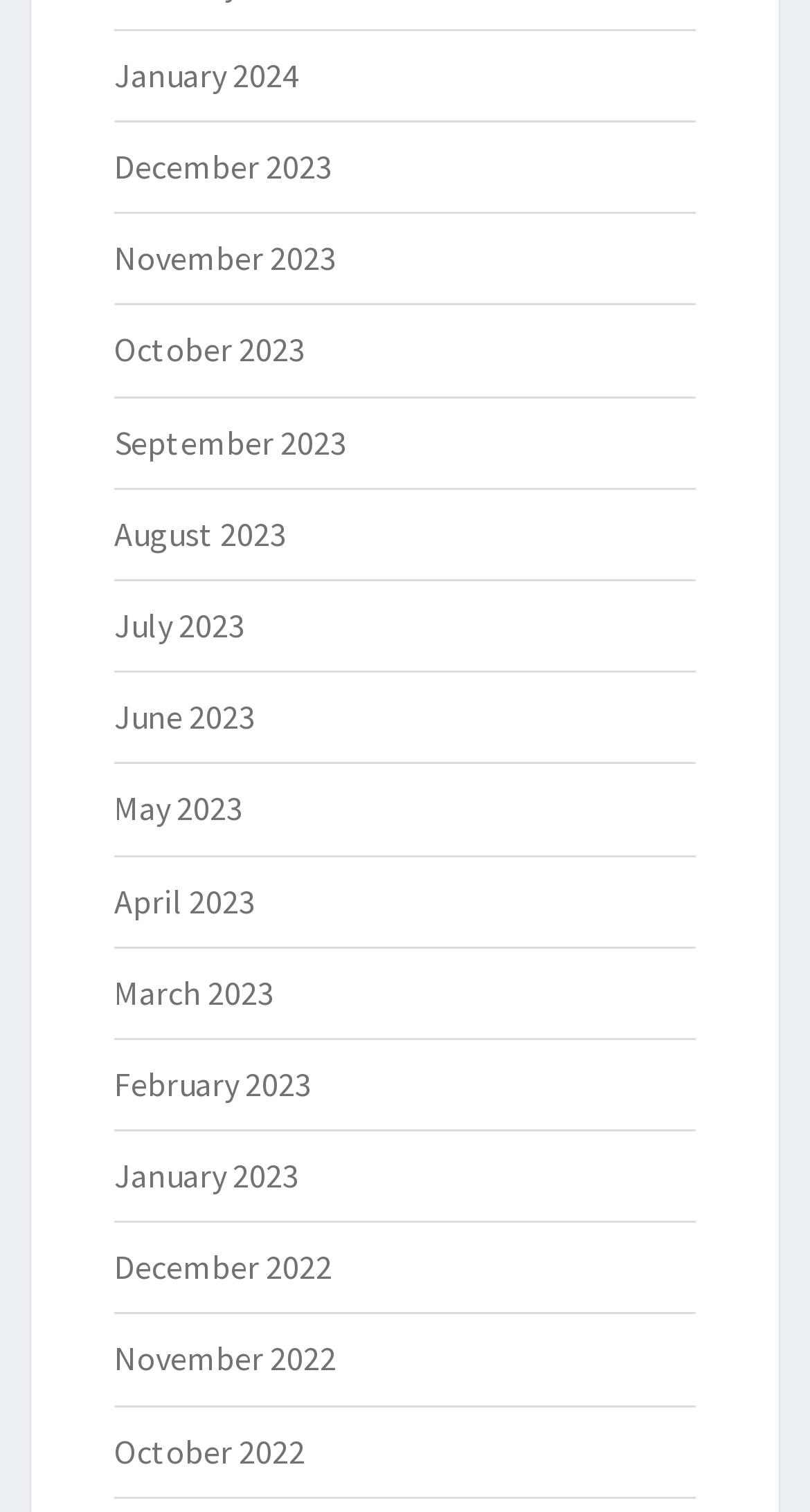Please provide a detailed answer to the question below based on the screenshot: 
Are the months listed in chronological order?

By examining the list of links, I found that the months are listed in reverse chronological order, with the latest month (January 2024) at the top and the earliest month (December 2022) at the bottom.